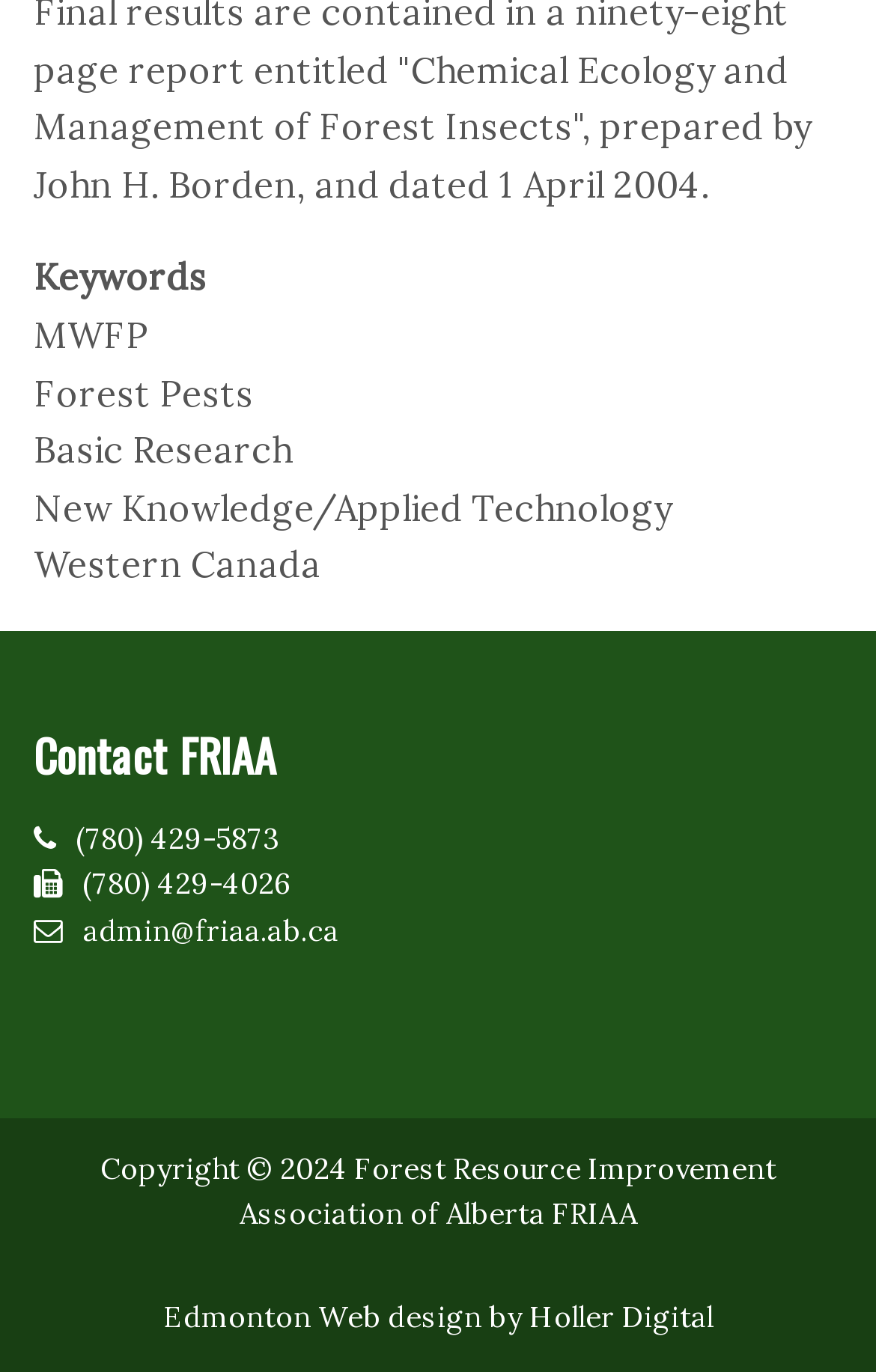Use a single word or phrase to answer the question:
Who designed the website?

Holler Digital